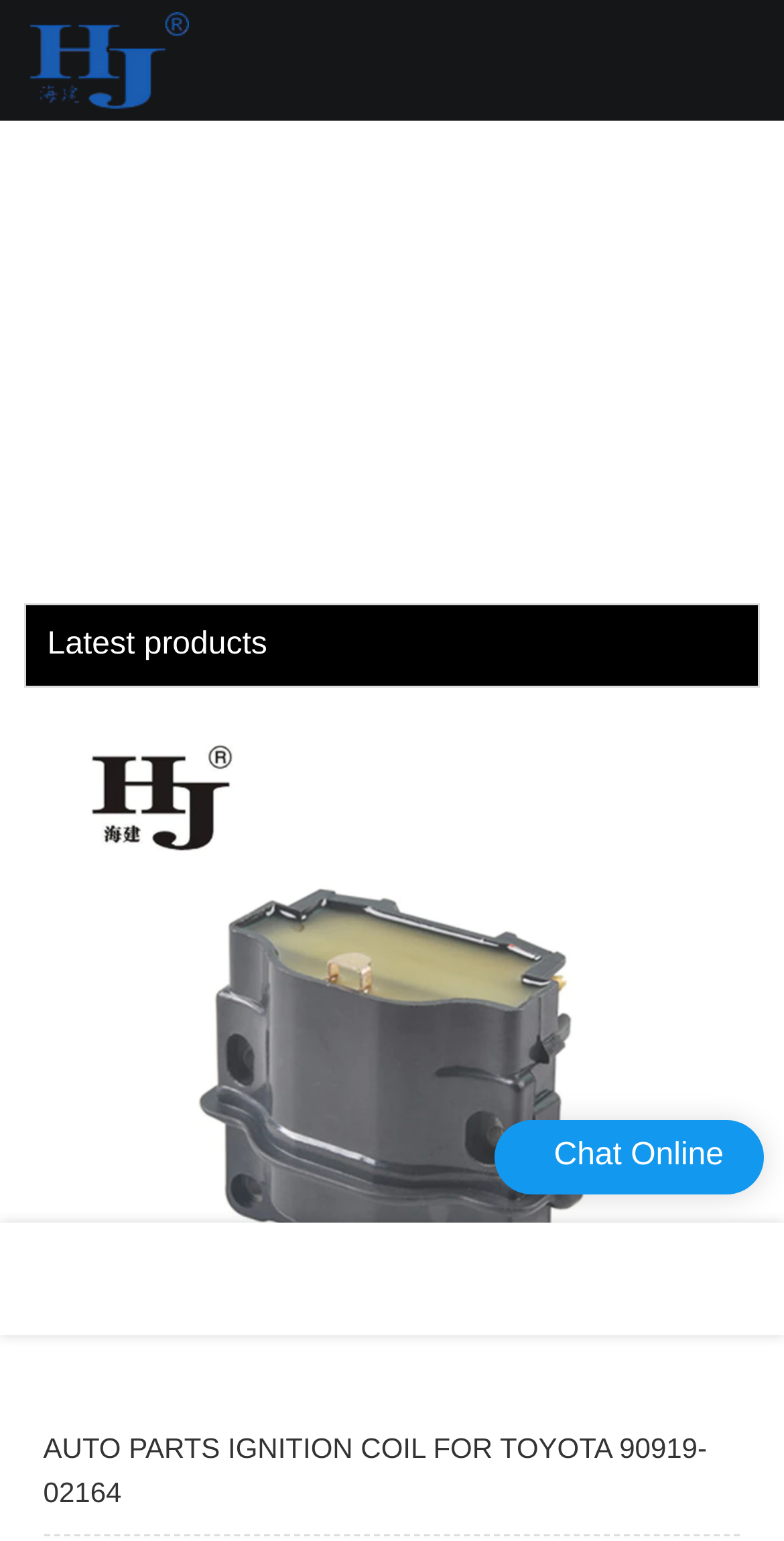What is the purpose of the 'Chat Online' button?
Examine the webpage screenshot and provide an in-depth answer to the question.

The 'Chat Online' button is likely used to initiate a live chat with the company's representatives, allowing users to ask questions or inquire about products.